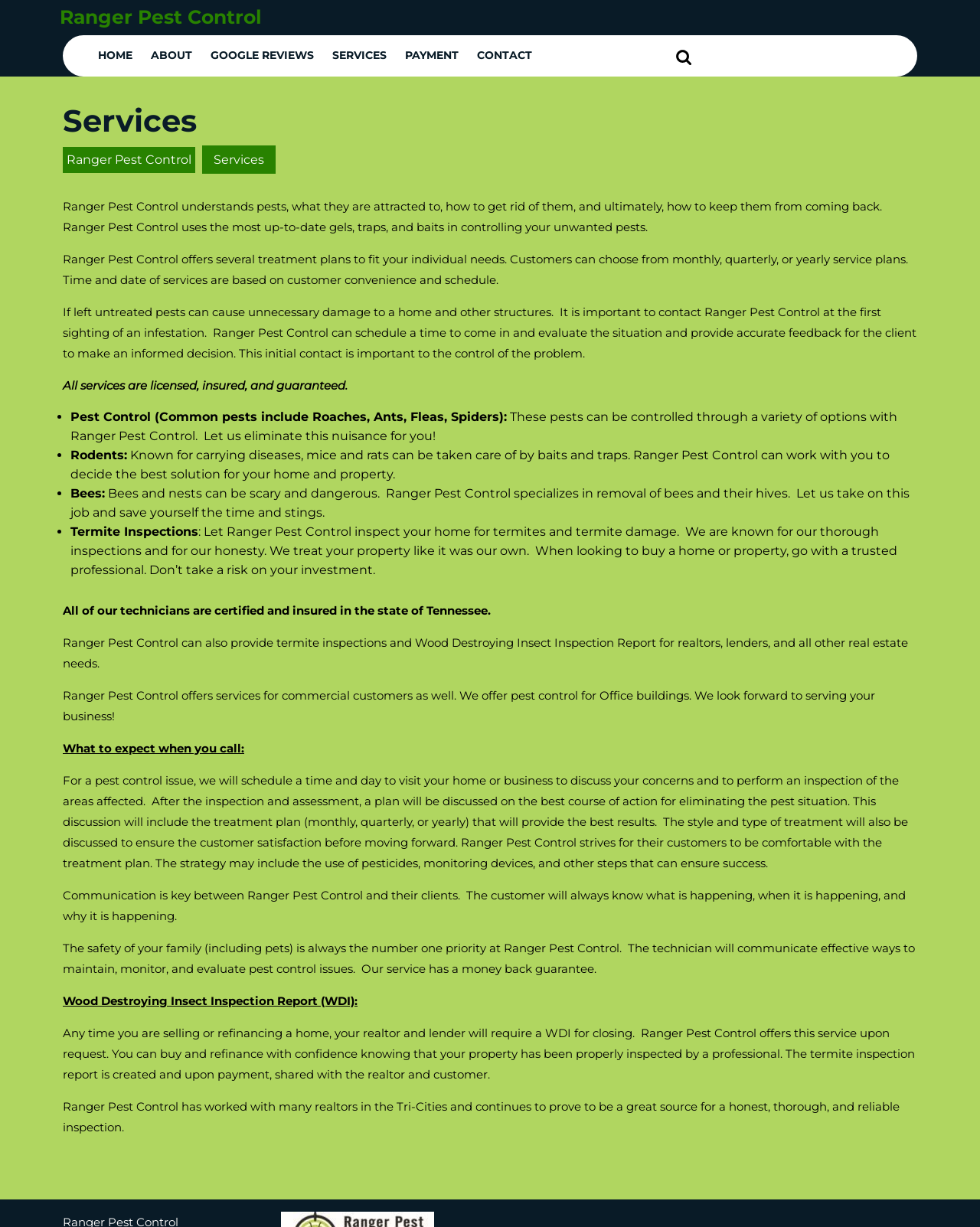What is the importance of contacting the company at the first sighting of an infestation?
Please provide a comprehensive answer based on the information in the image.

I found the answer by reading the text on the webpage, which states that if left untreated, pests can cause unnecessary damage to a home and other structures, and that contacting the company at the first sighting of an infestation is important to prevent this damage.